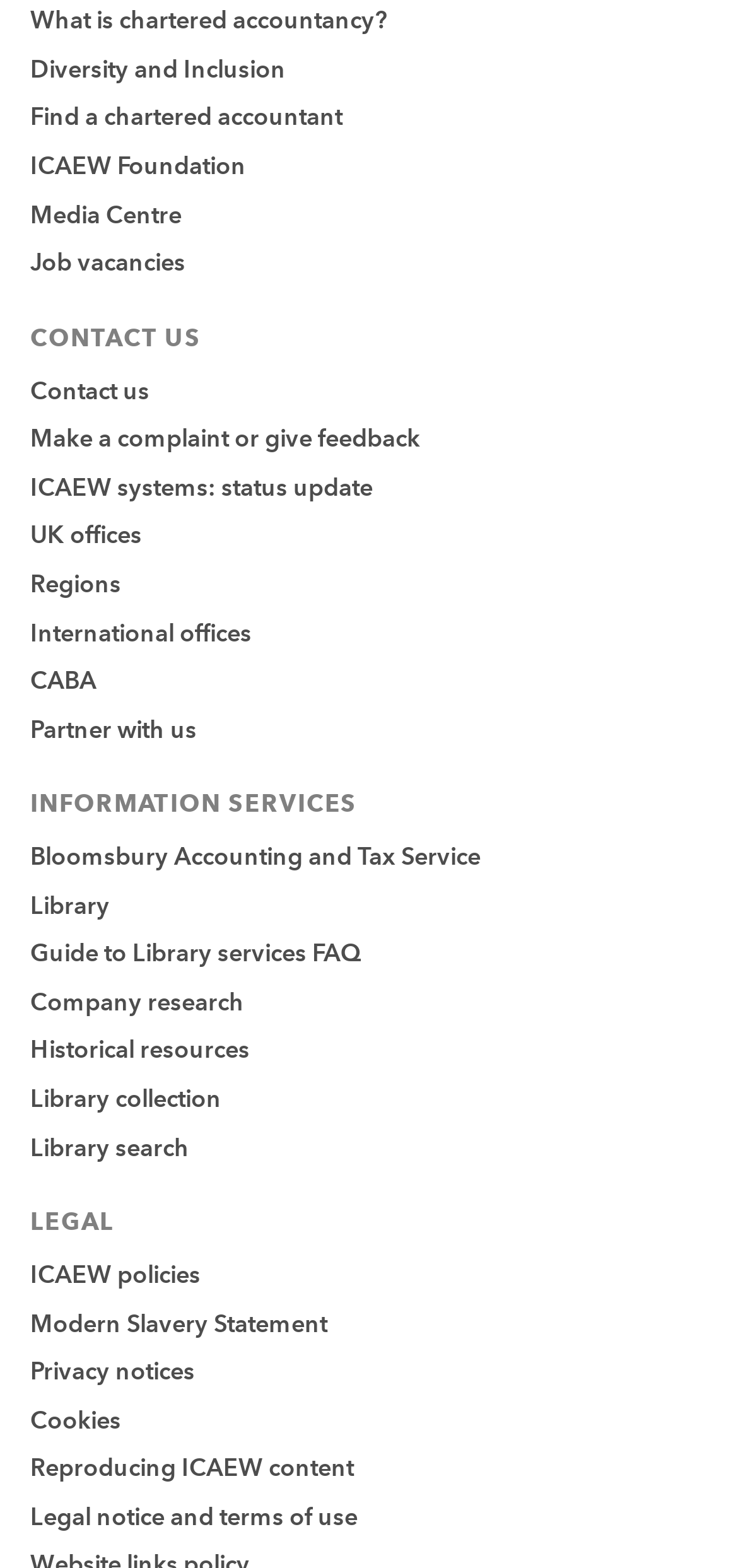Please find the bounding box coordinates of the clickable region needed to complete the following instruction: "Learn about chartered accountancy". The bounding box coordinates must consist of four float numbers between 0 and 1, i.e., [left, top, right, bottom].

[0.041, 0.004, 0.526, 0.023]